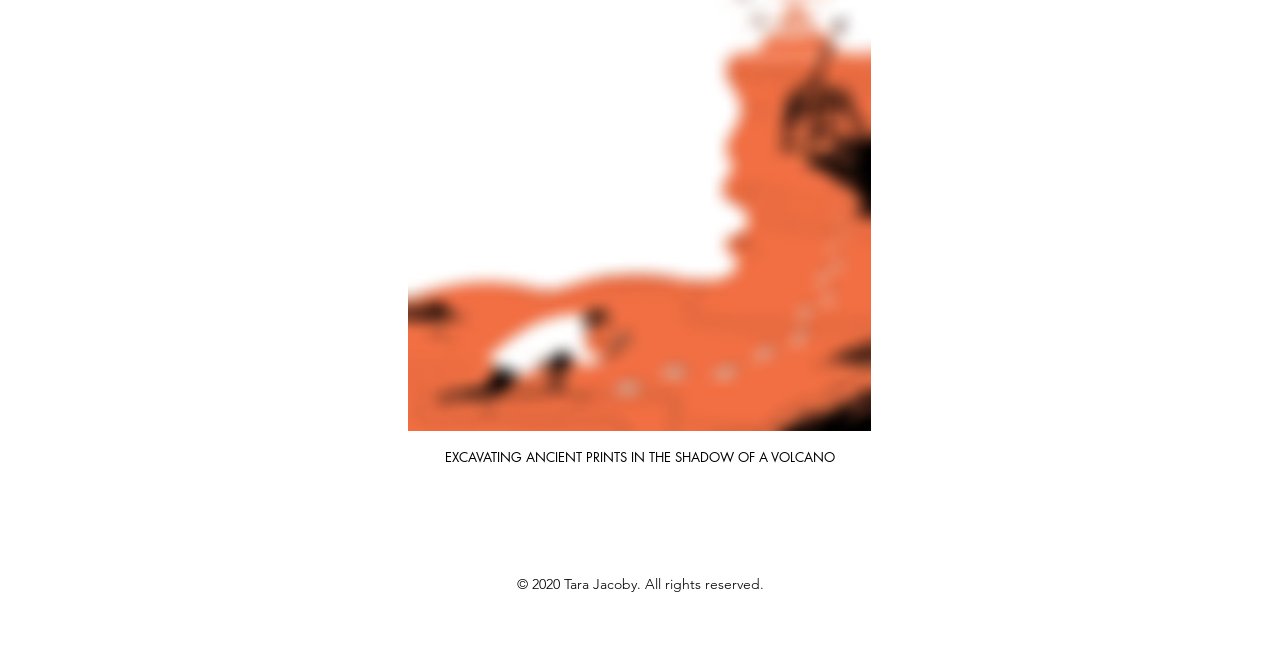Use the information in the screenshot to answer the question comprehensively: What is the purpose of the Social Bar?

The Social Bar list contains links to social media platforms, suggesting that its purpose is to provide a way for users to connect to the webpage's social media profiles or to share content on social media.